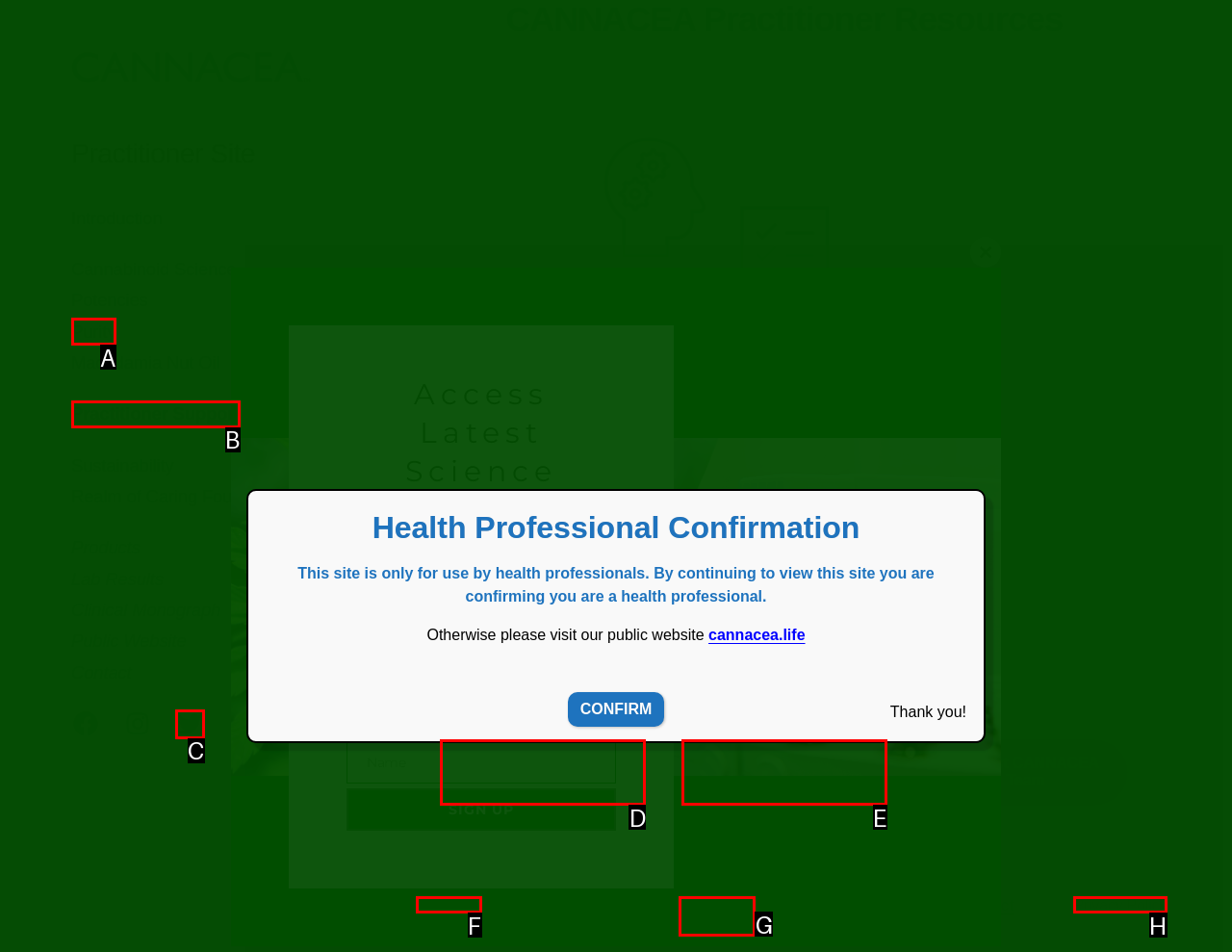Match the element description: Jeff Romanczuk to the correct HTML element. Answer with the letter of the selected option.

None